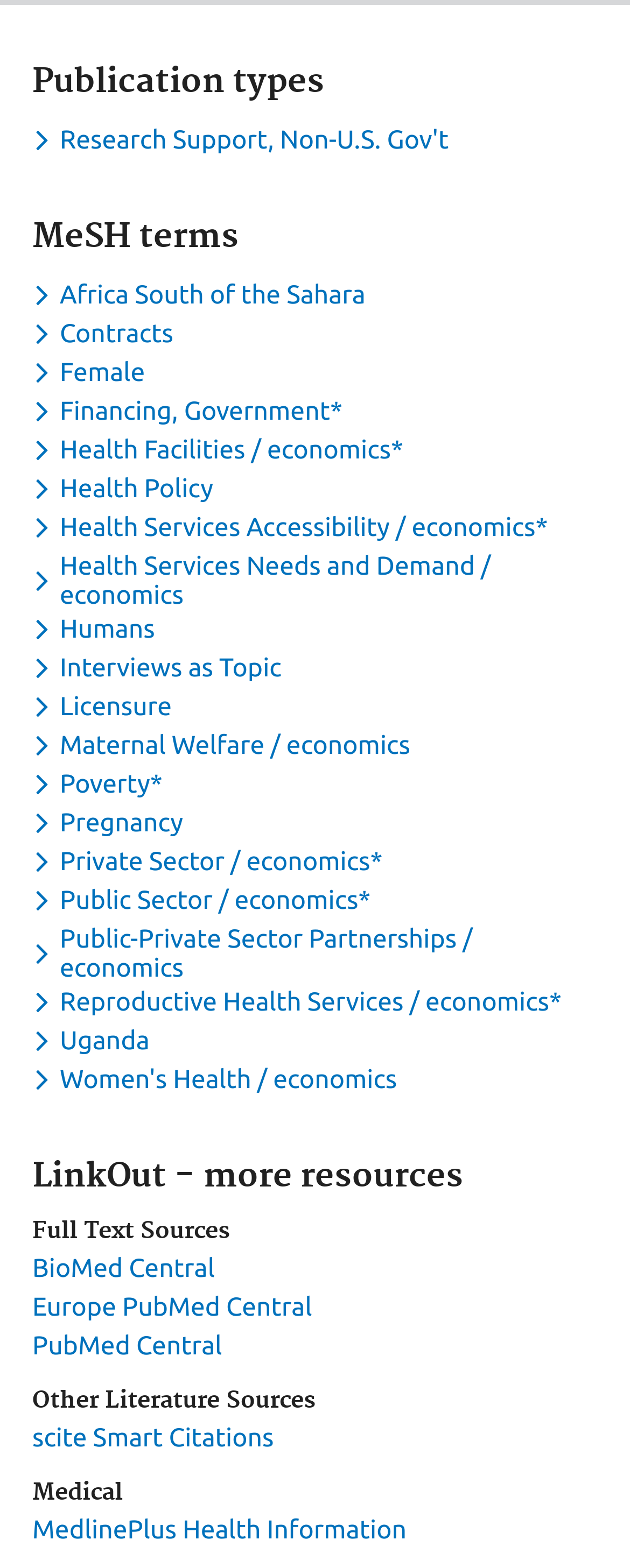Please determine the bounding box coordinates, formatted as (top-left x, top-left y, bottom-right x, bottom-right y), with all values as floating point numbers between 0 and 1. Identify the bounding box of the region described as: Pregnancy

[0.051, 0.515, 0.304, 0.534]